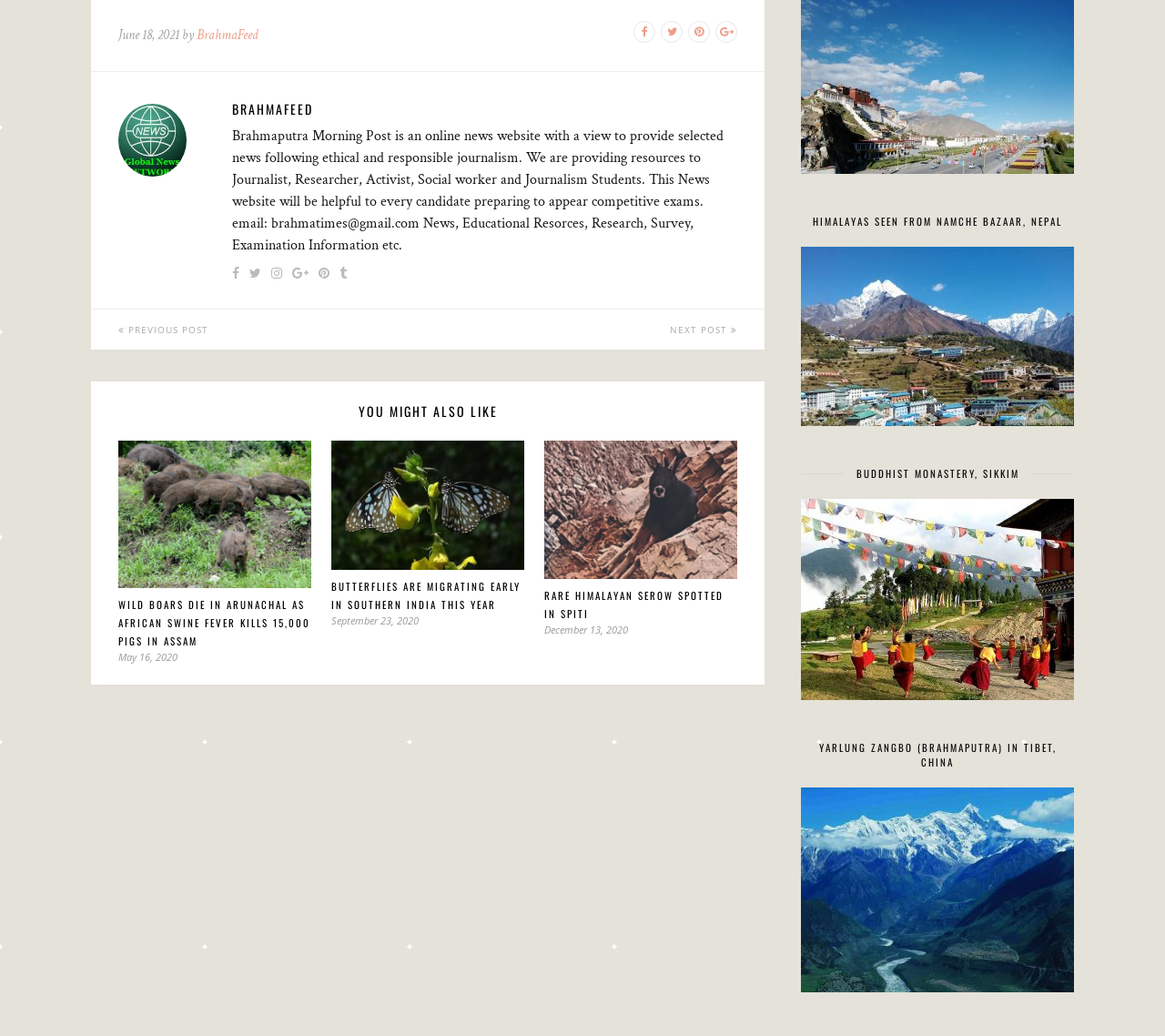Pinpoint the bounding box coordinates of the element you need to click to execute the following instruction: "View the post about Wild Boars dying in Arunachal". The bounding box should be represented by four float numbers between 0 and 1, in the format [left, top, right, bottom].

[0.102, 0.576, 0.266, 0.625]